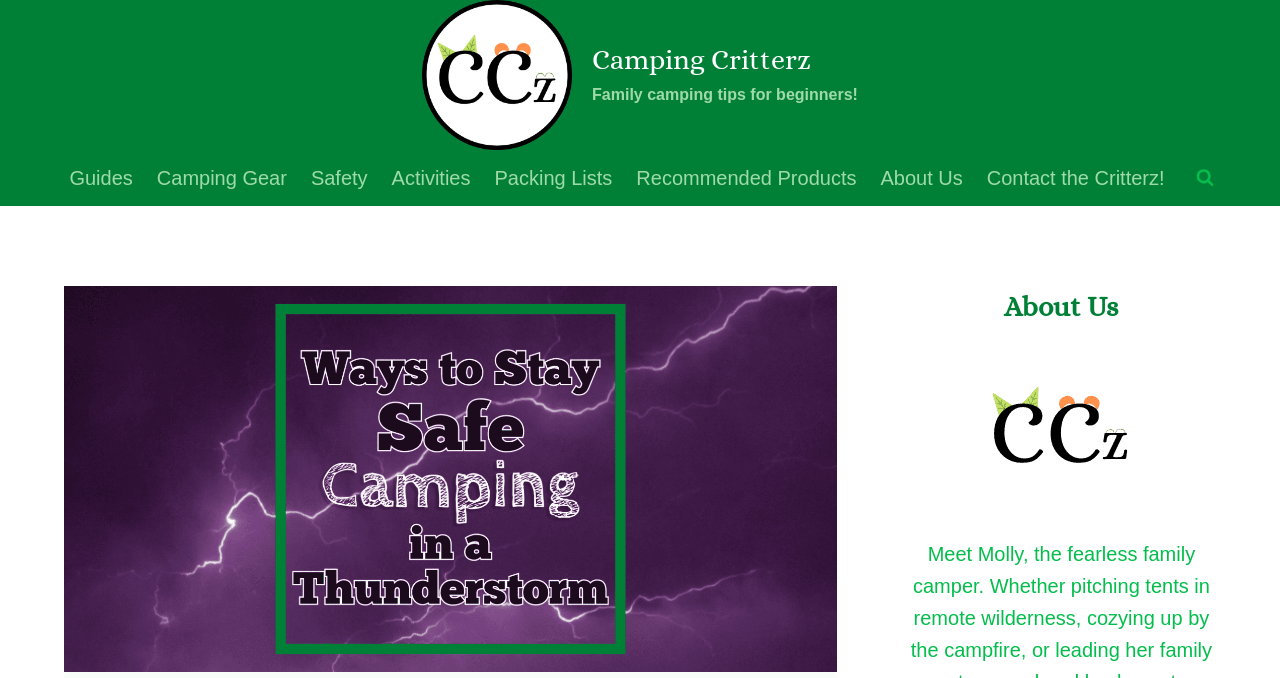Provide a brief response to the question below using a single word or phrase: 
What is the logo of this website?

Camping Critterz logo